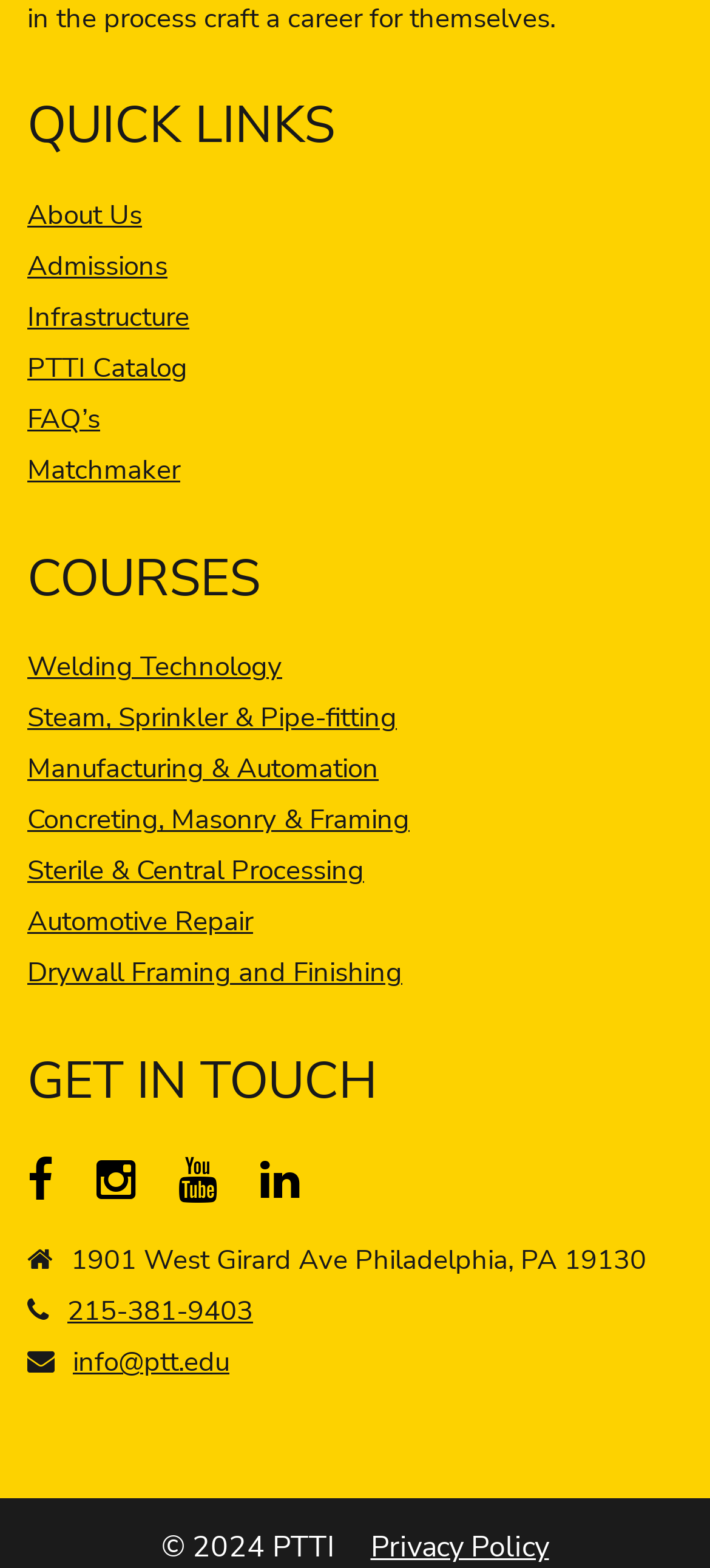Pinpoint the bounding box coordinates of the clickable element needed to complete the instruction: "View Privacy Policy". The coordinates should be provided as four float numbers between 0 and 1: [left, top, right, bottom].

[0.522, 0.974, 0.773, 1.0]